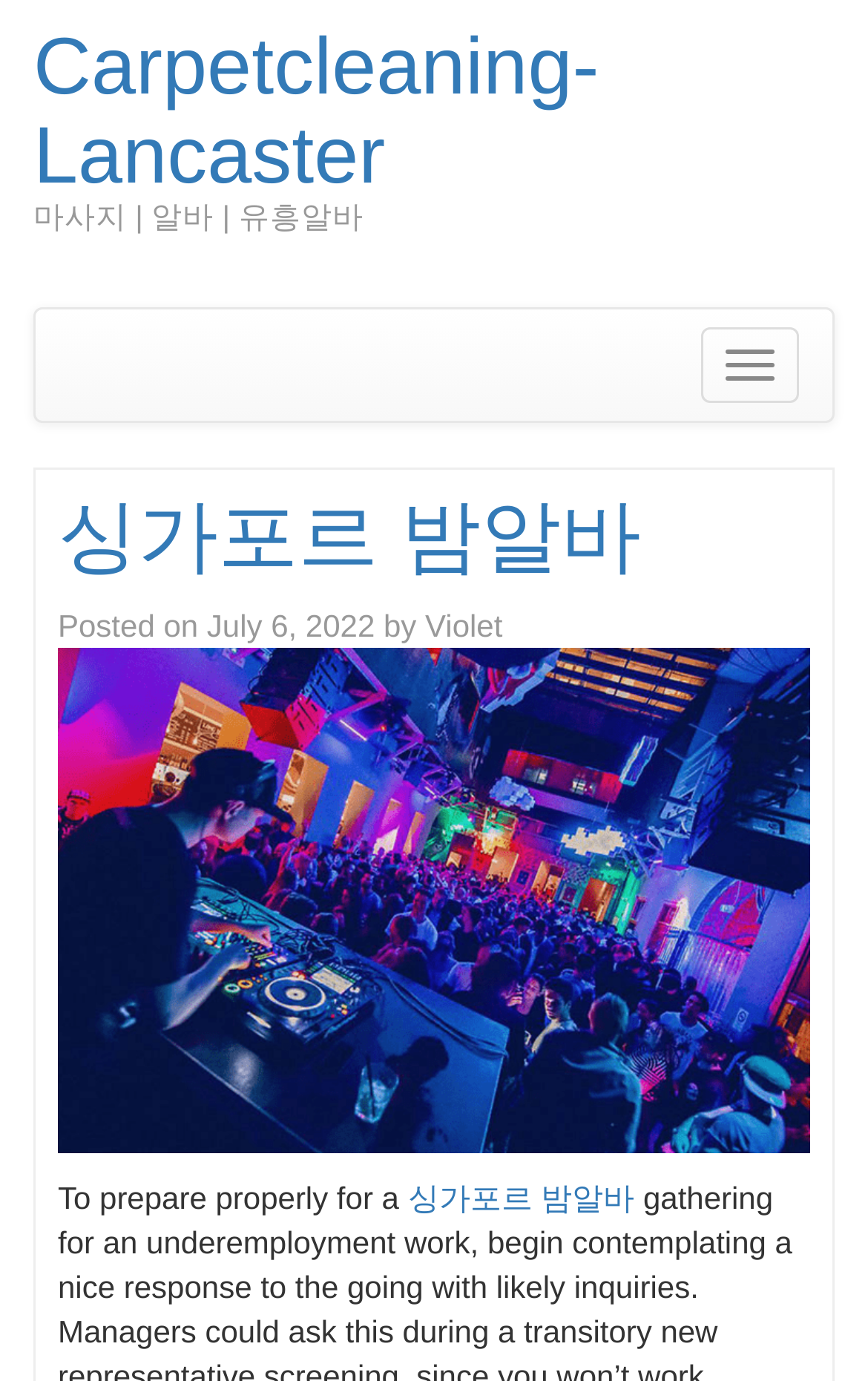Analyze the image and give a detailed response to the question:
What is the date of the post?

The date of the post can be found in the middle of the webpage, which is 'July 6, 2022'. This is indicated by the link element with the text 'July 6, 2022' and the time element with the same text.